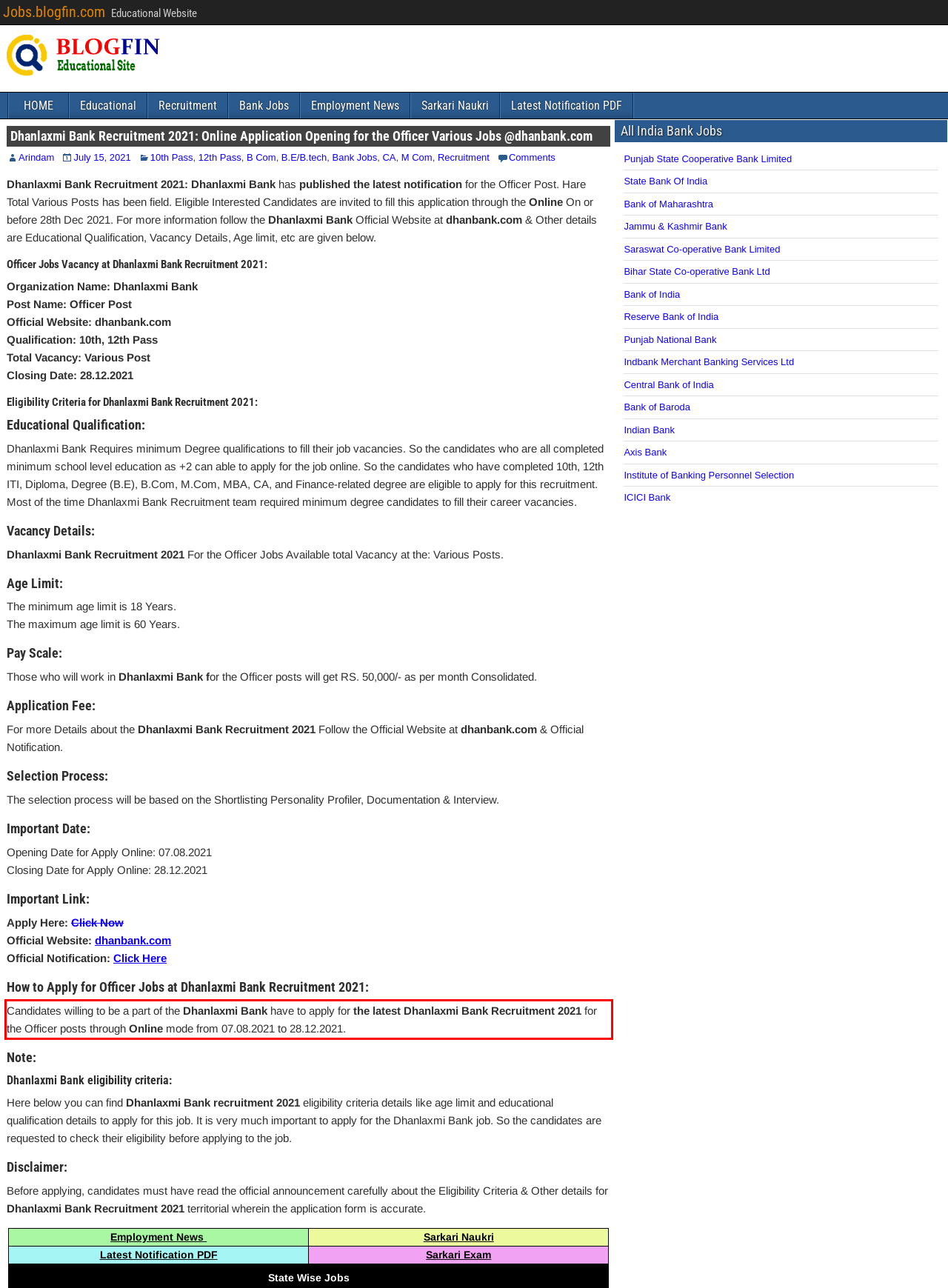You are given a webpage screenshot with a red bounding box around a UI element. Extract and generate the text inside this red bounding box.

Candidates willing to be a part of the Dhanlaxmi Bank have to apply for the latest Dhanlaxmi Bank Recruitment 2021 for the Officer posts through Online mode from 07.08.2021 to 28.12.2021.